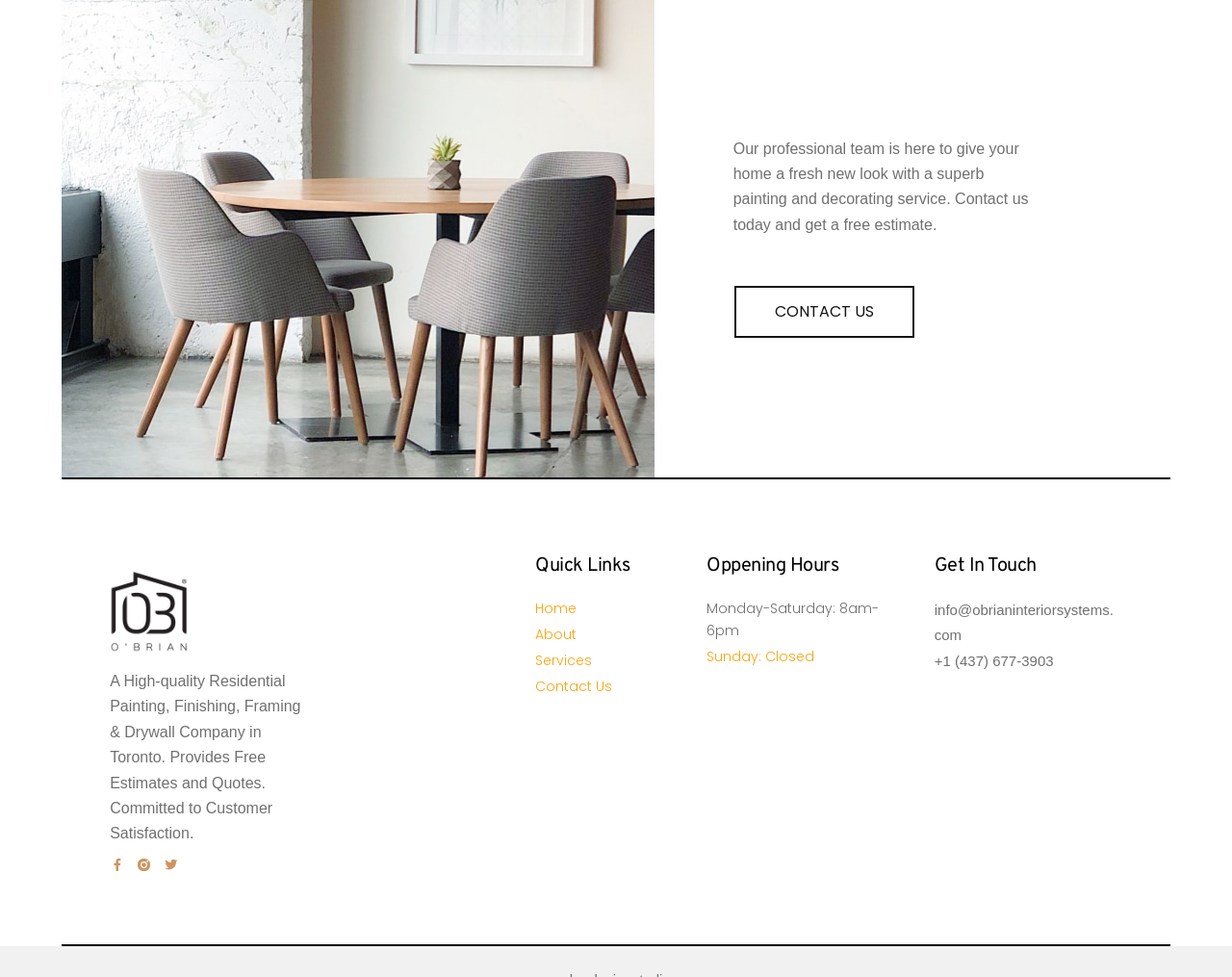Please locate the bounding box coordinates for the element that should be clicked to achieve the following instruction: "Click the 'Contact Us' link". Ensure the coordinates are given as four float numbers between 0 and 1, i.e., [left, top, right, bottom].

[0.434, 0.692, 0.574, 0.714]